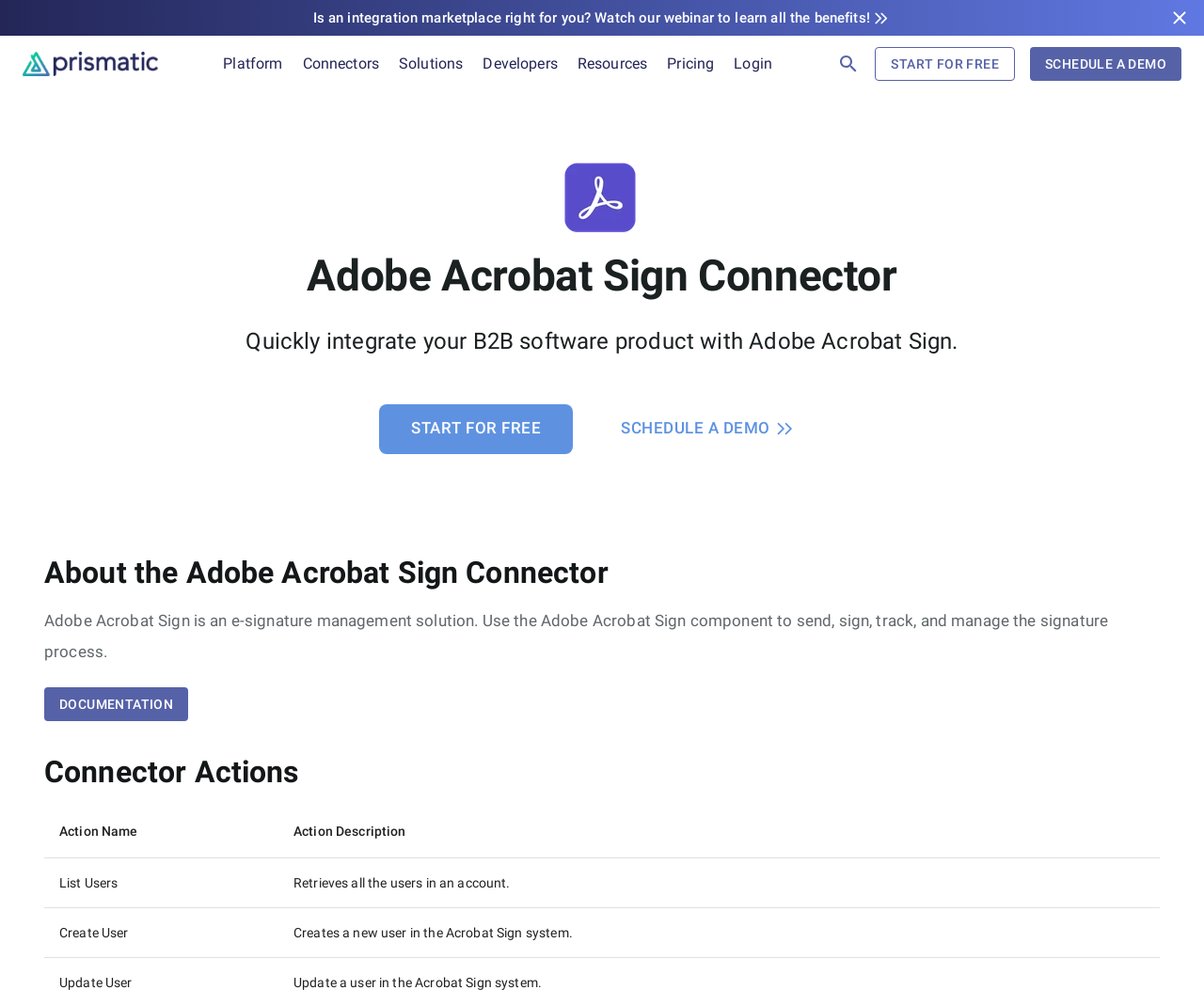Please find the bounding box coordinates for the clickable element needed to perform this instruction: "Search for something".

[0.696, 0.053, 0.714, 0.076]